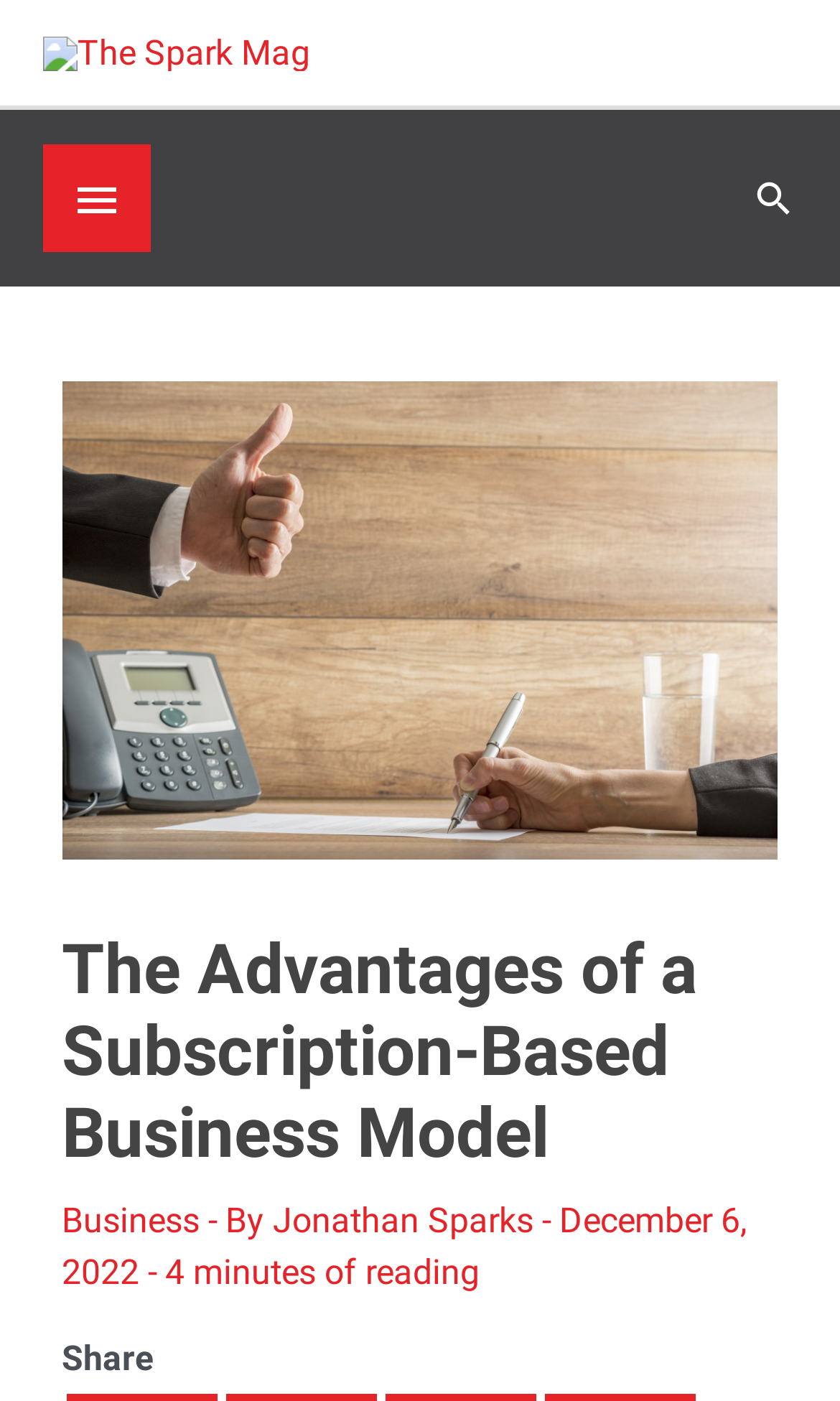Using the webpage screenshot, locate the HTML element that fits the following description and provide its bounding box: "Jonathan Sparks".

[0.325, 0.857, 0.645, 0.886]